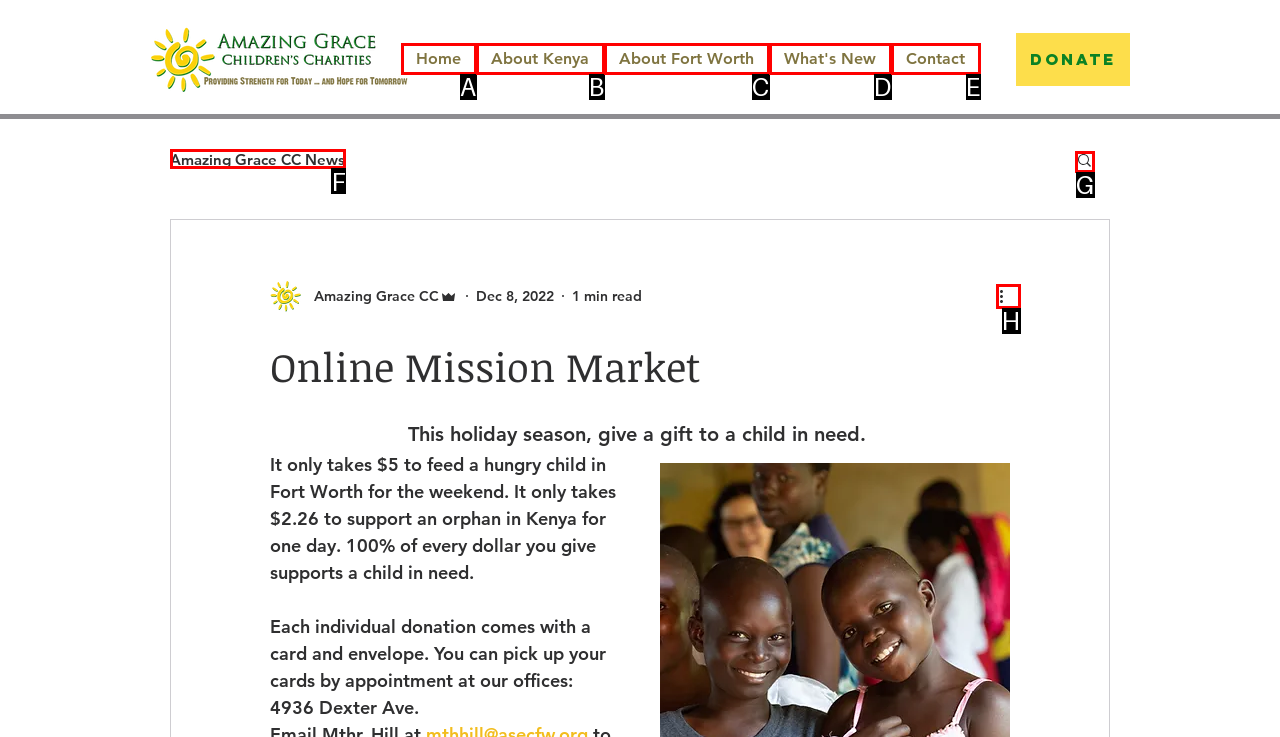Select the appropriate HTML element to click on to finish the task: Read the article in PDF.
Answer with the letter corresponding to the selected option.

None